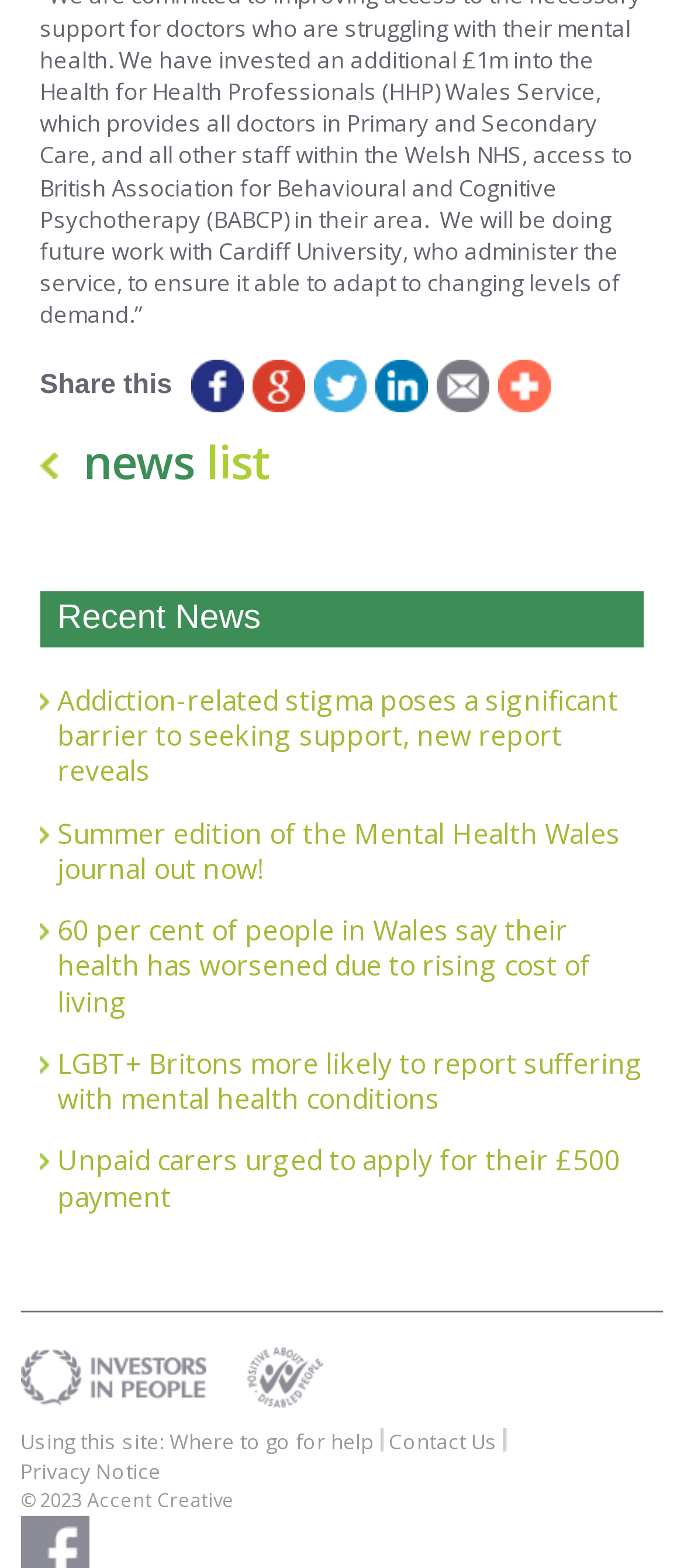Examine the screenshot and answer the question in as much detail as possible: What is the topic of the first news article?

I looked at the text of the first link element in the news list section, which is 'Addiction-related stigma poses a significant barrier to seeking support, new report reveals'.